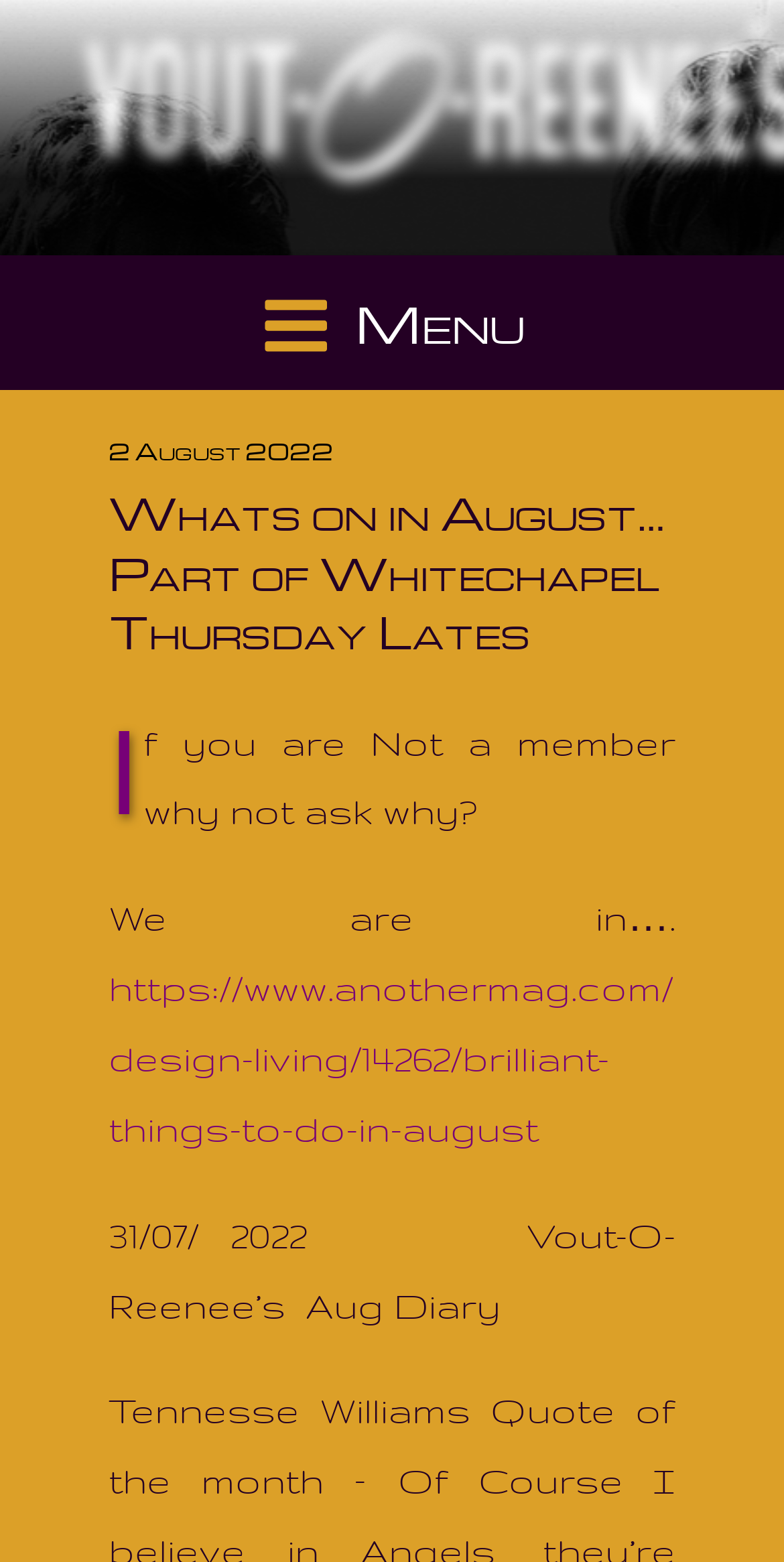Write a detailed summary of the webpage.

The webpage appears to be an event page for "Whats on in August" at Vout-O-Reenees, a private members club. At the top, there are two links to Vout-O-Reenees, one of which is more prominent and takes up more space. Below these links, there is a static text describing the club as "A Private Members Club for the Surrealistically Distinguished".

To the right of the top links, there is a navigation menu labeled "Top Menu" with a button to expand or collapse it. When expanded, the menu displays a header section with several elements. There is a static text "POSTED ON" followed by a link to a specific date, "2 August 2022", which also has a time element associated with it. Below this, there is a heading that repeats the title "Whats on in August… Part of Whitechapel Thursday Lates".

Further down, there are three static text elements. The first one asks "If you are Not a member why not ask why?", the second one says "We are in….", and the third one appears to be a diary entry for August with a link to an external article. The link is to an article on "Brilliant things to do in August" on another website.